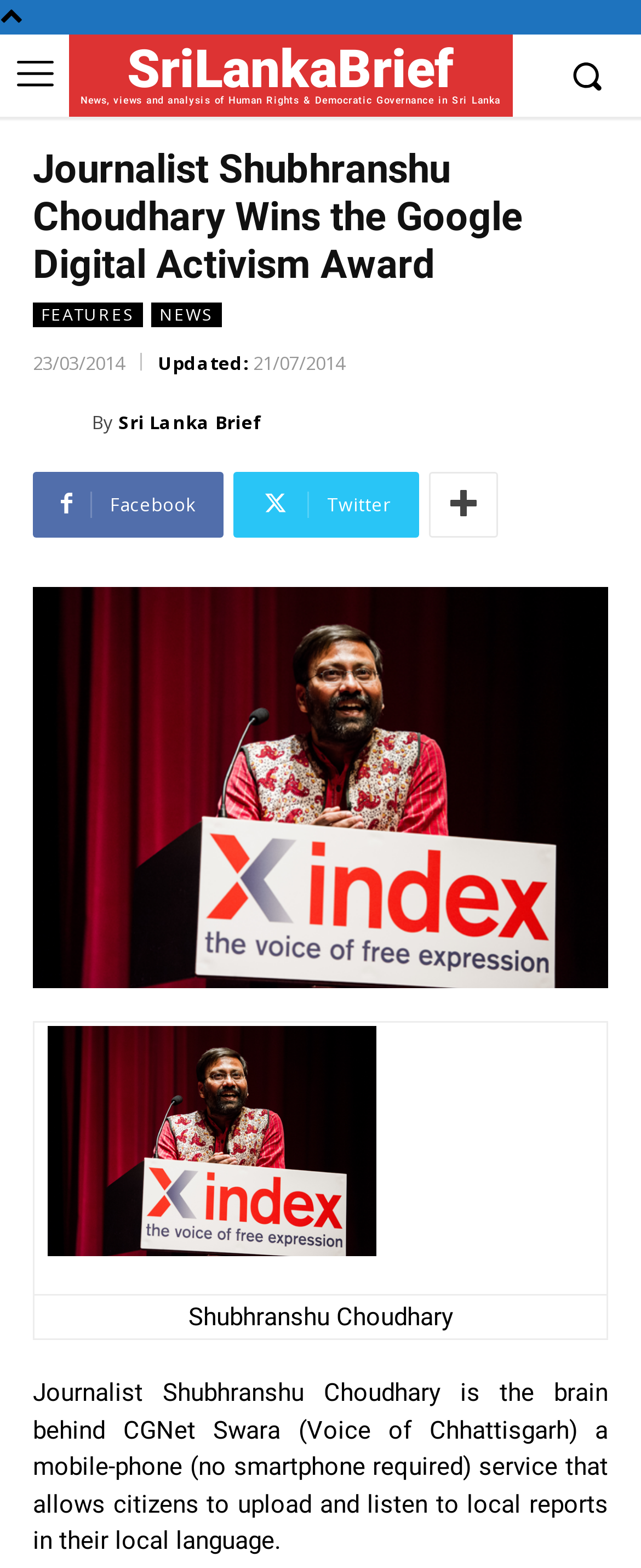Refer to the screenshot and answer the following question in detail:
What is CGNet Swara?

According to the text, CGNet Swara is a mobile-phone service that allows citizens to upload and listen to local reports in their local language, and it is described as 'Voice of Chhattisgarh'.